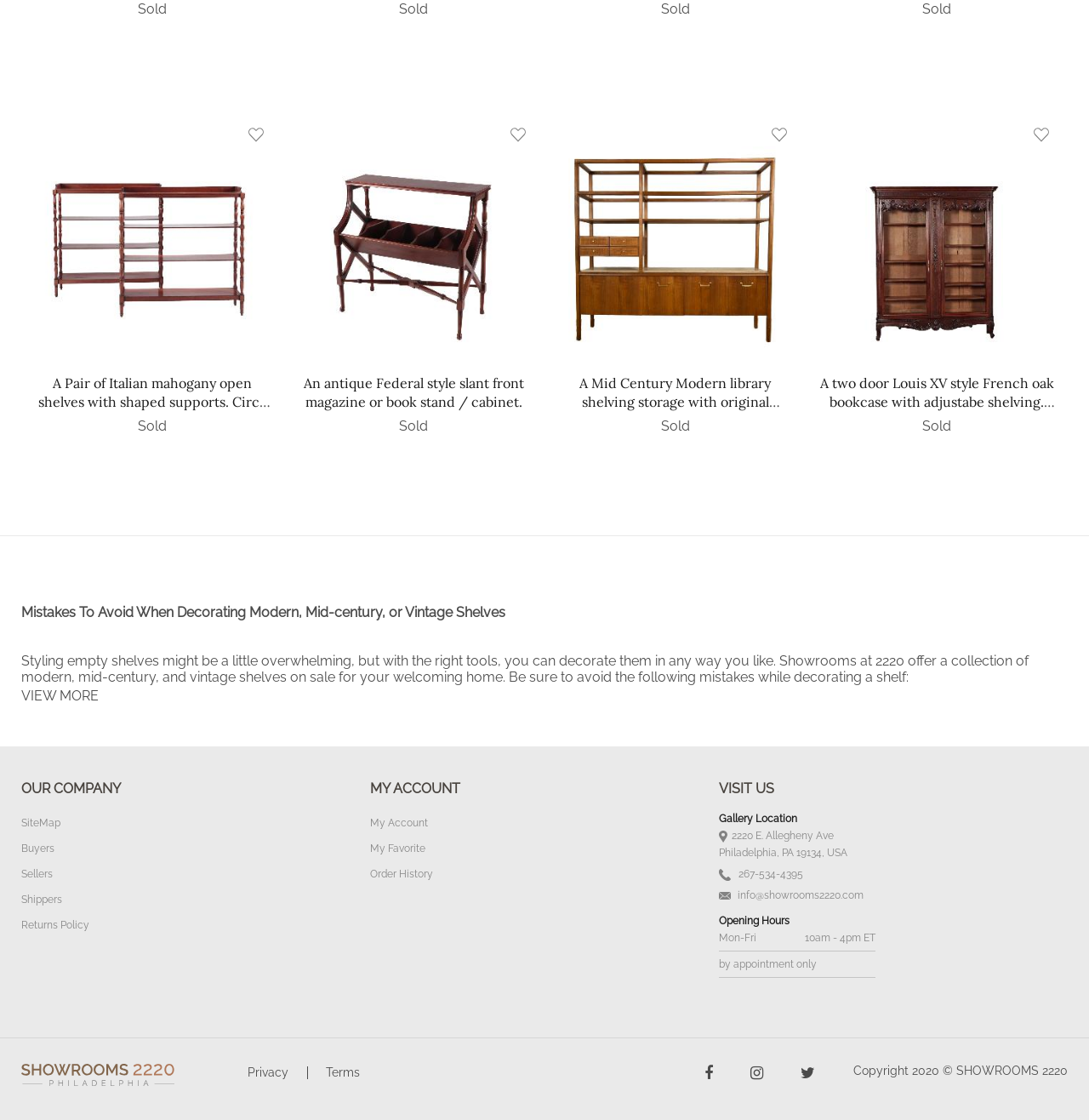Respond to the following question with a brief word or phrase:
How many shelves are sold out?

4